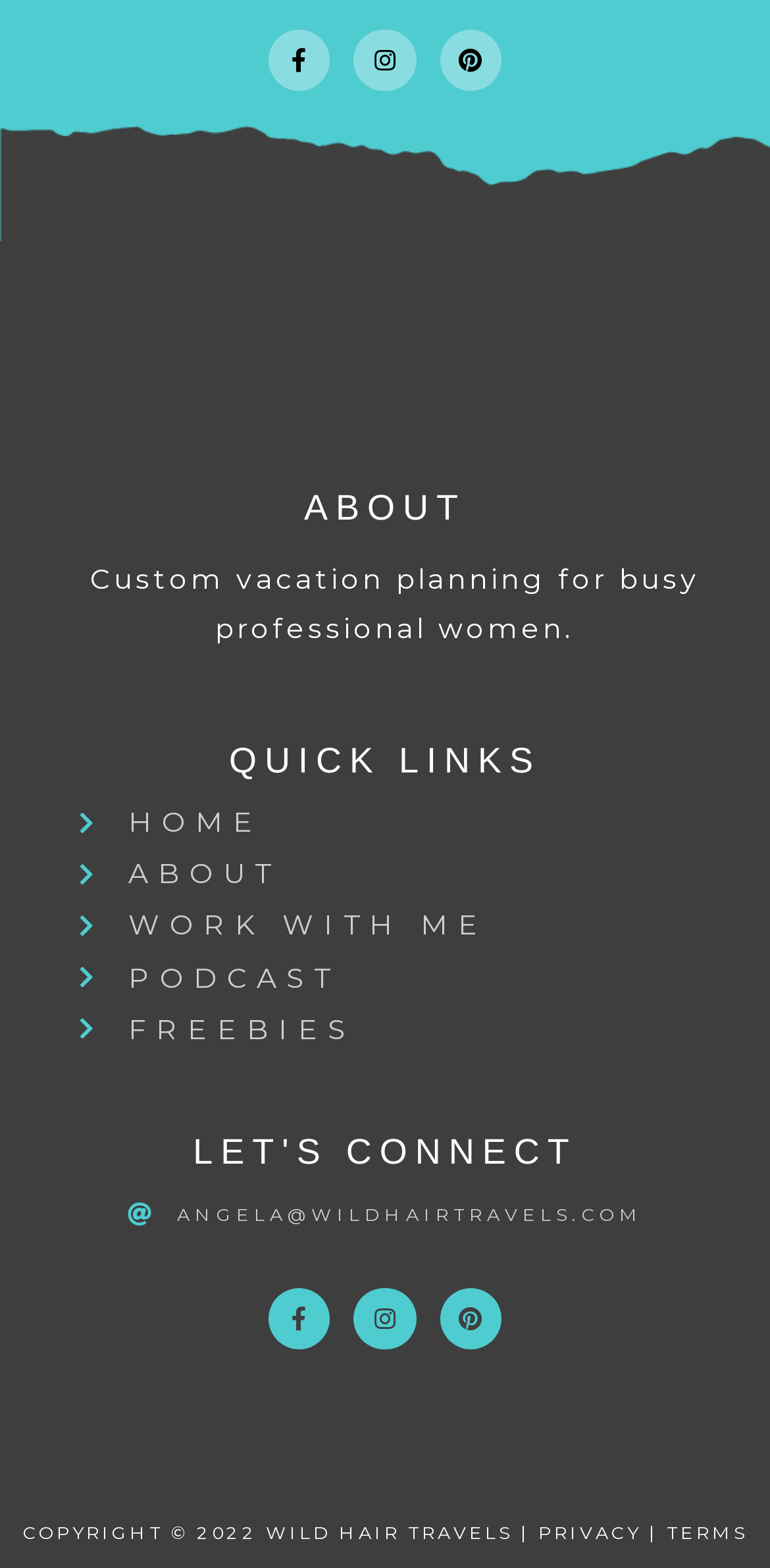Please identify the bounding box coordinates of the element's region that I should click in order to complete the following instruction: "Visit the WORK WITH ME page". The bounding box coordinates consist of four float numbers between 0 and 1, i.e., [left, top, right, bottom].

[0.103, 0.575, 0.949, 0.607]